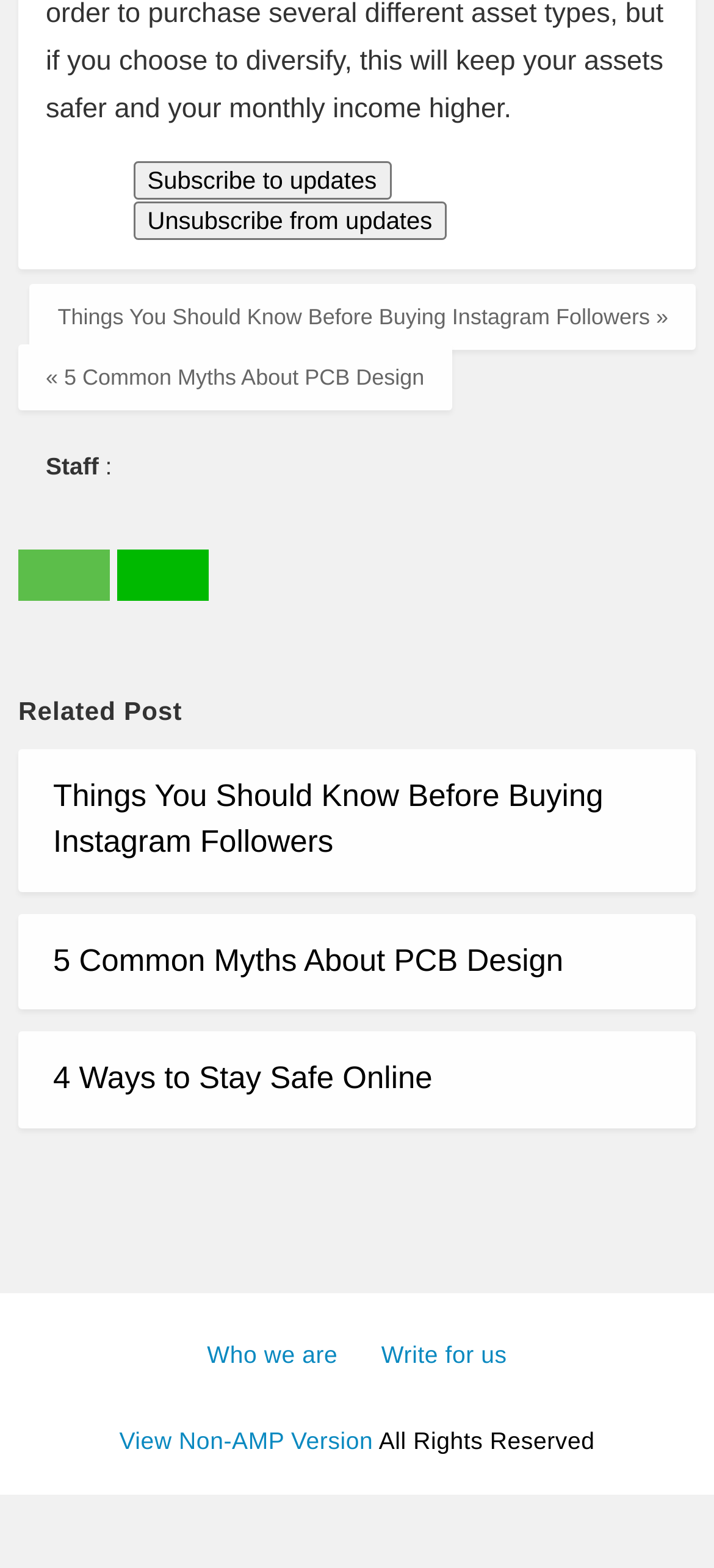Use the details in the image to answer the question thoroughly: 
What are the topics of the related posts?

The related posts section on the webpage lists three links: 'Things You Should Know Before Buying Instagram Followers', '5 Common Myths About PCB Design', and '4 Ways to Stay Safe Online', which indicates that the topics of the related posts are Instagram Followers, PCB Design, and Online Safety.